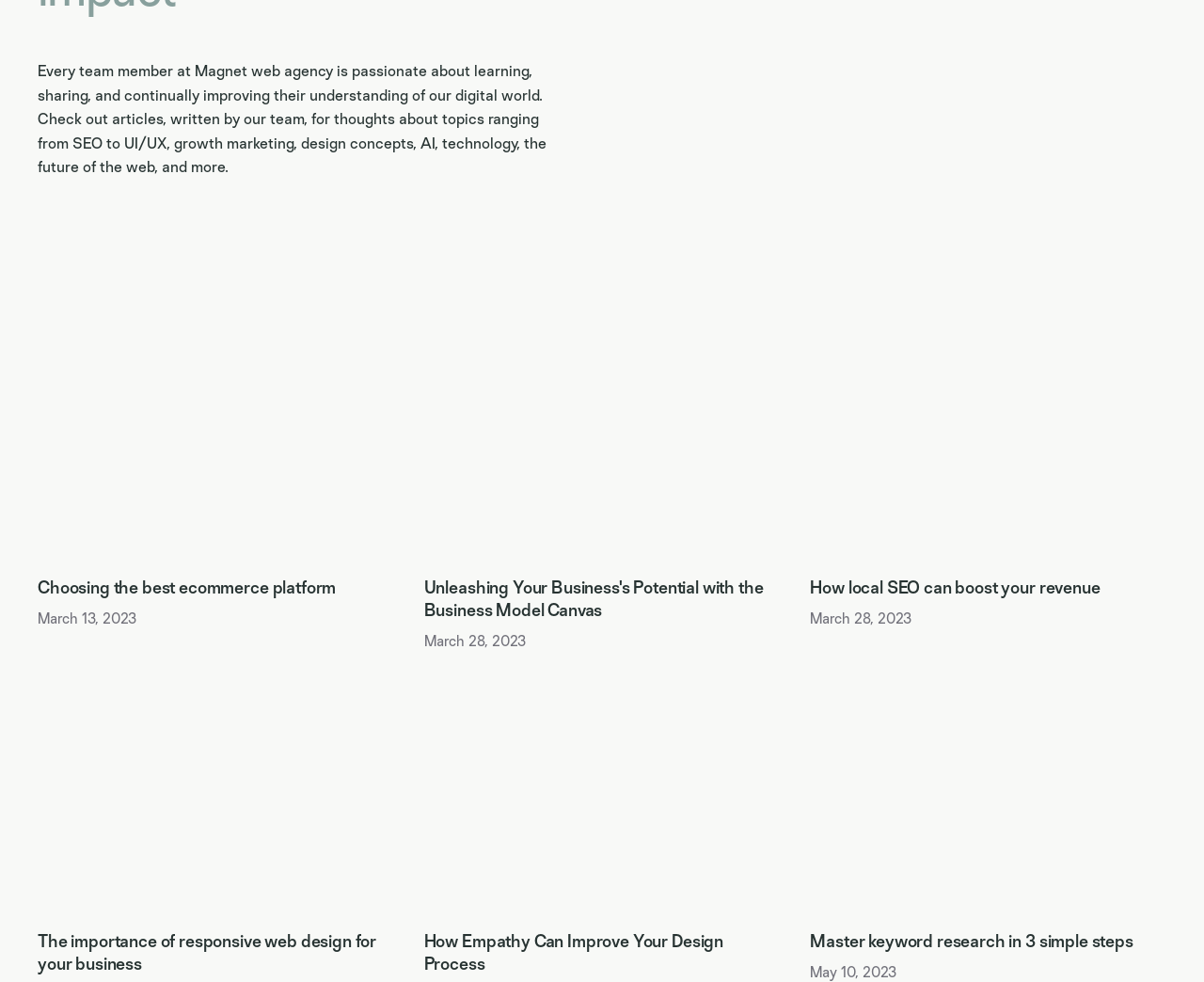Locate the bounding box coordinates of the element I should click to achieve the following instruction: "Discover how local SEO can boost your revenue".

[0.673, 0.343, 0.969, 0.573]